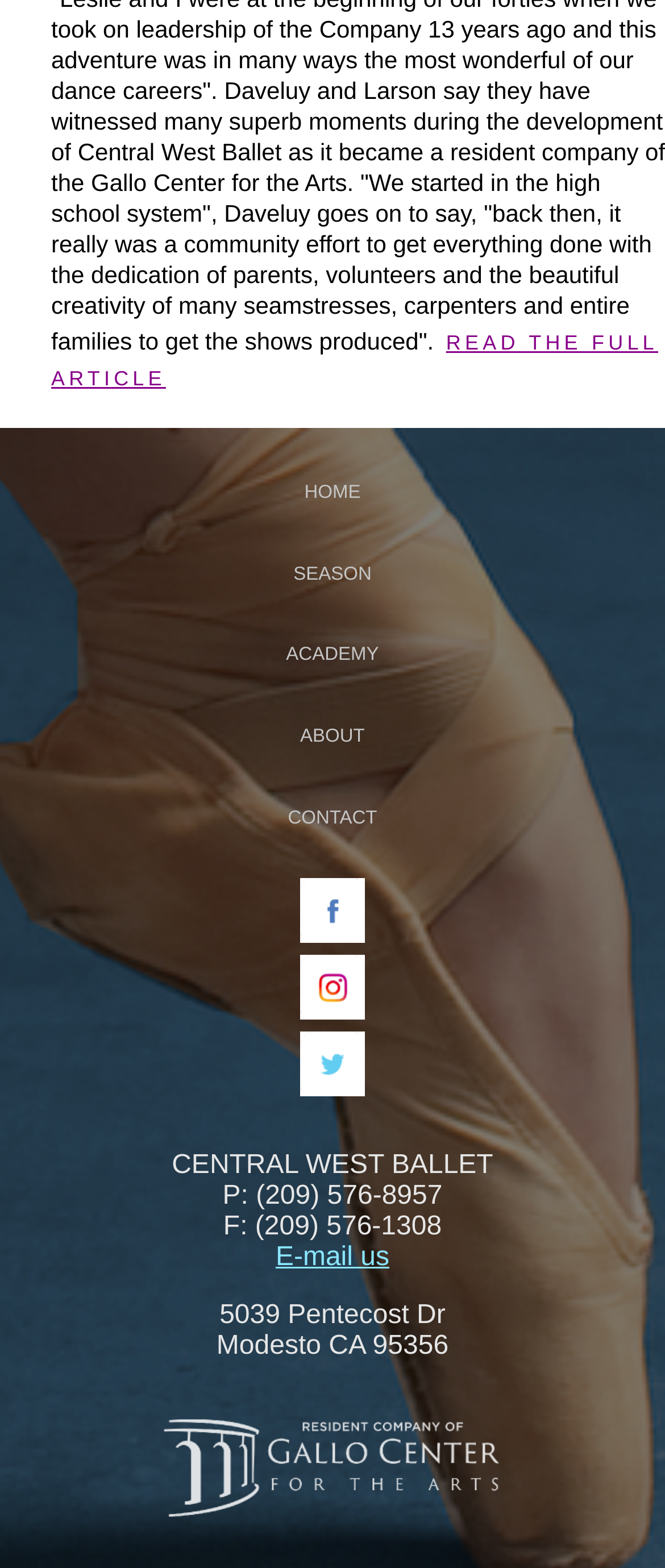Could you find the bounding box coordinates of the clickable area to complete this instruction: "Contact us"?

[0.433, 0.511, 0.567, 0.53]